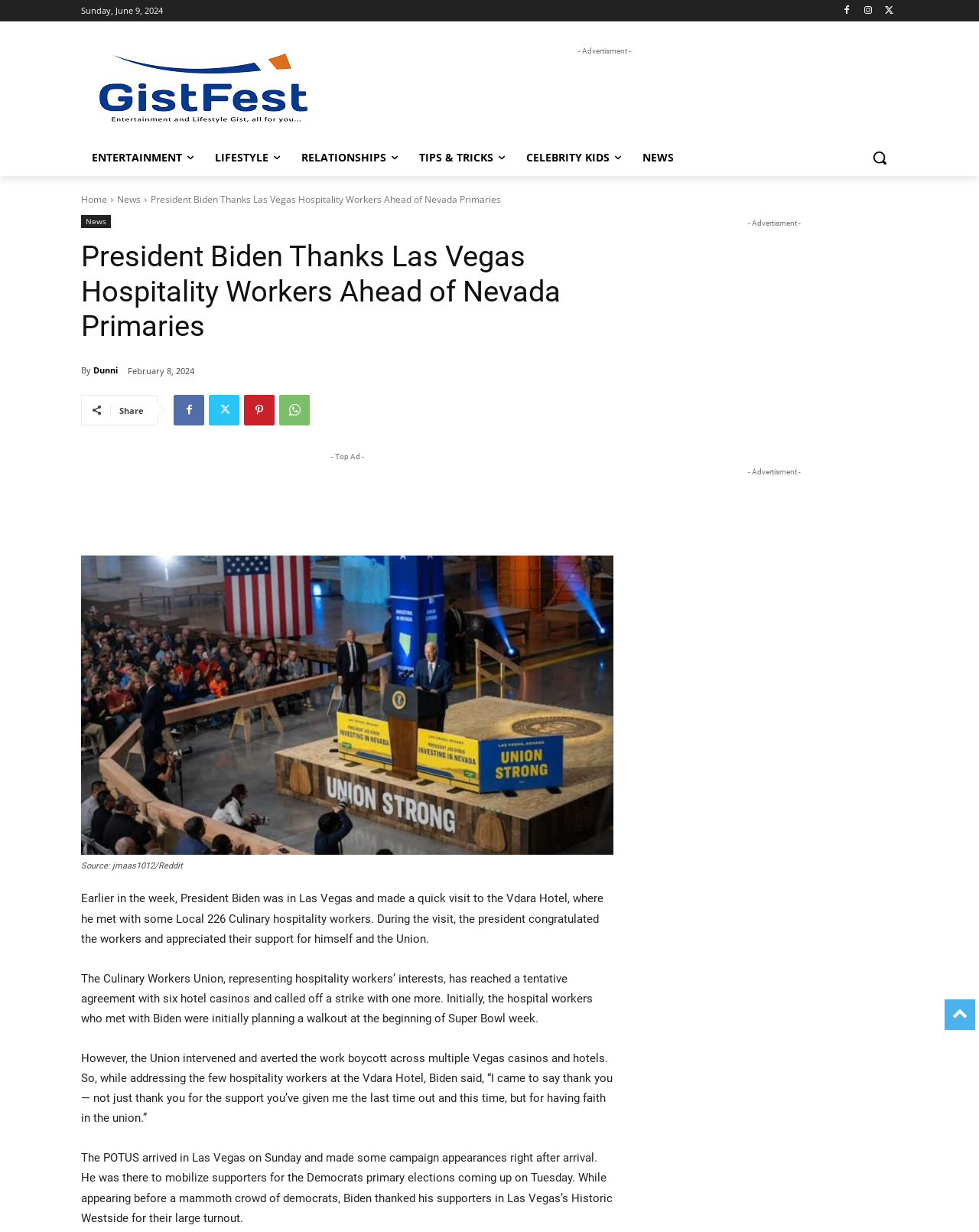Identify and provide the main heading of the webpage.

President Biden Thanks Las Vegas Hospitality Workers Ahead of Nevada Primaries